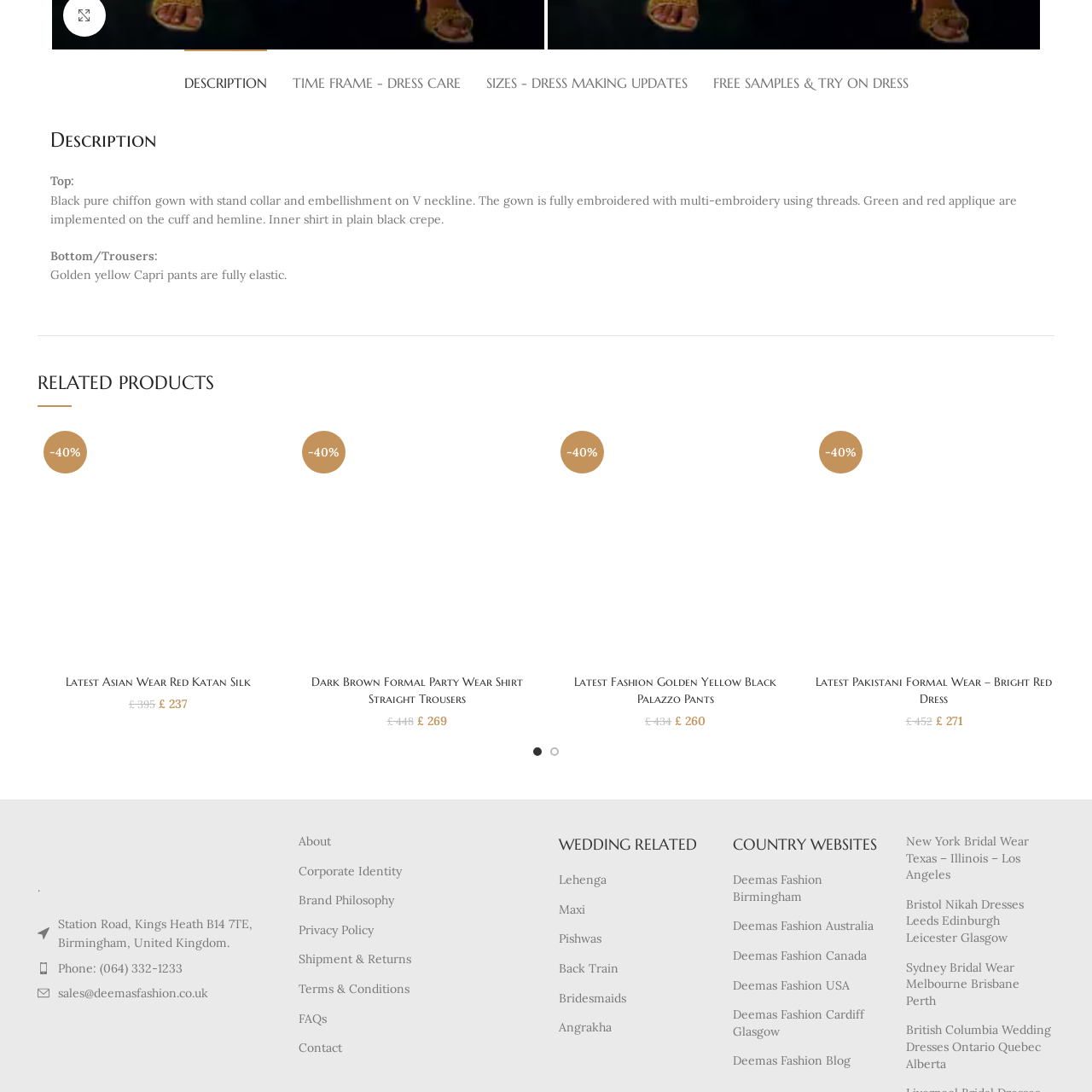What is the occasion for which the shirt is suitable?
Please analyze the image within the red bounding box and provide a comprehensive answer based on the visual information.

The caption states that the shirt is a 'perfect choice for festive and formal occasions', implying that it is suitable for events that require a high level of formality and celebration.